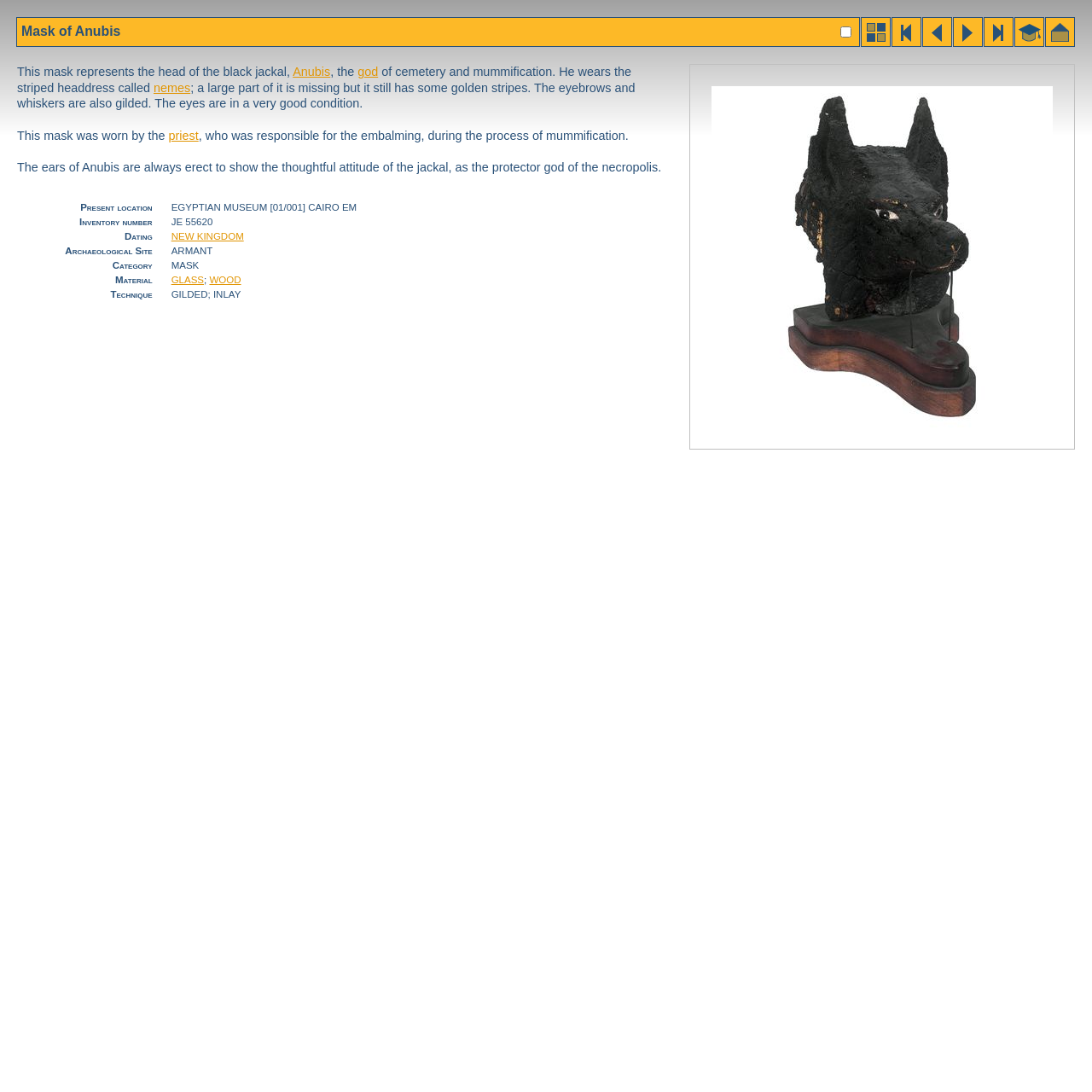Where is the mask currently located?
Please answer the question with a detailed response using the information from the screenshot.

The current location of the mask can be found in the table cell under the 'Present location' category, which lists 'EGYPTIAN MUSEUM [01/001] CAIRO EM' as the current location.